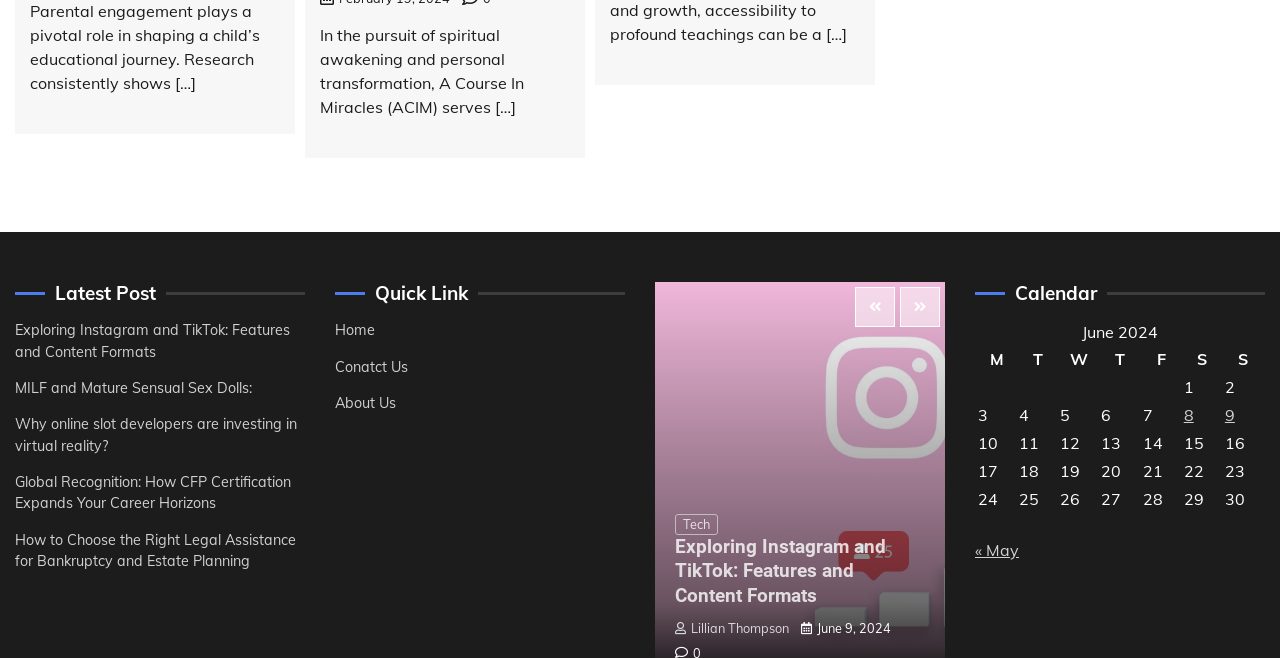Please answer the following question as detailed as possible based on the image: 
What is the date of the post 'Exploring Instagram and TikTok: Features and Content Formats'?

I found the date of the post by looking at the 'Exploring Instagram and TikTok: Features and Content Formats' link, which has a StaticText element 'June 9, 2024' next to it.